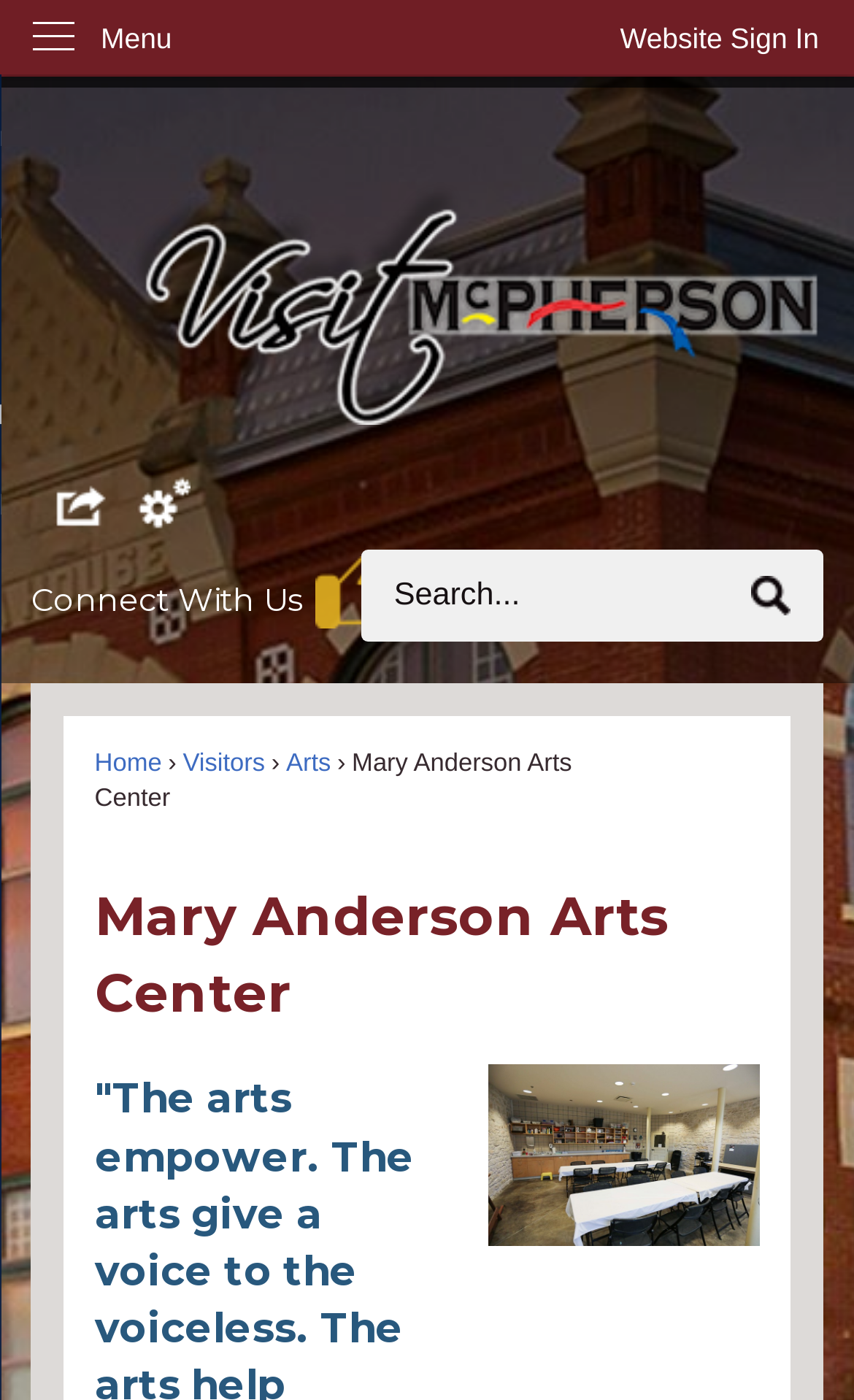How many links are in the main navigation menu?
Using the information from the image, answer the question thoroughly.

I counted the number of links in the main navigation menu, including 'Home', 'Visitors', 'Arts', and 'Mary Anderson Arts Center'.